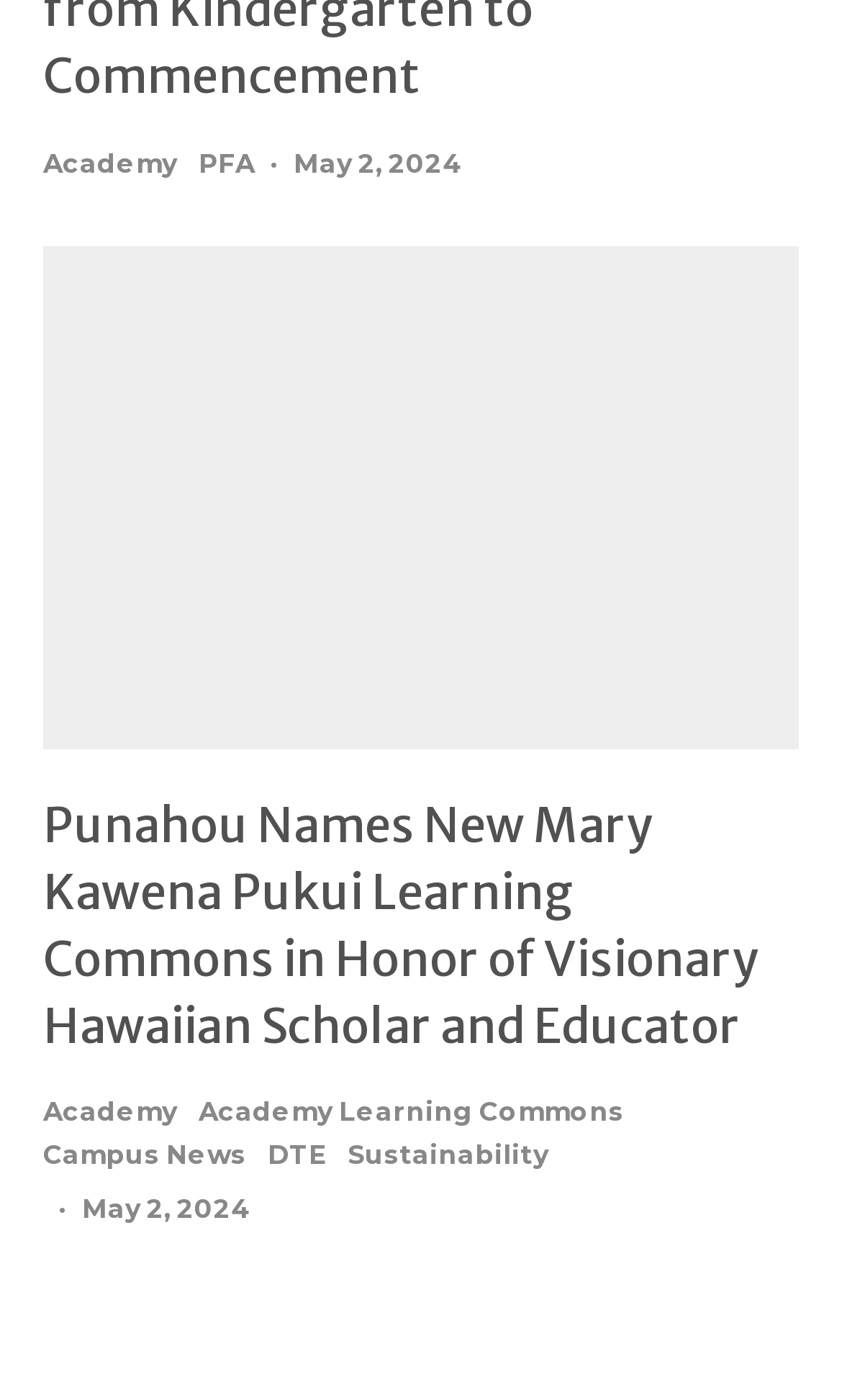Determine the bounding box coordinates of the clickable element to complete this instruction: "view May 2, 2024 news". Provide the coordinates in the format of four float numbers between 0 and 1, [left, top, right, bottom].

[0.097, 0.852, 0.297, 0.875]